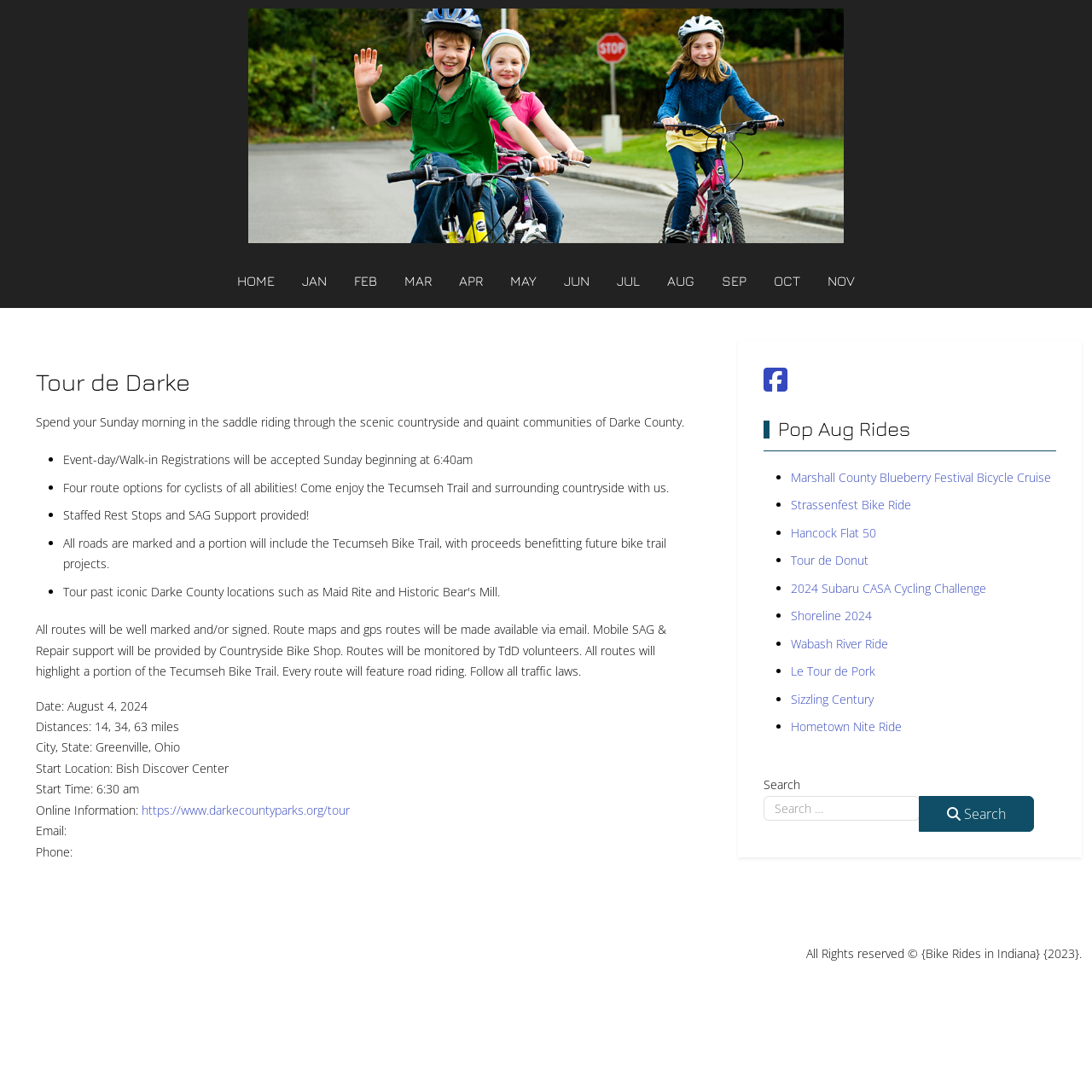How many route options are available for cyclists?
Using the screenshot, give a one-word or short phrase answer.

Four